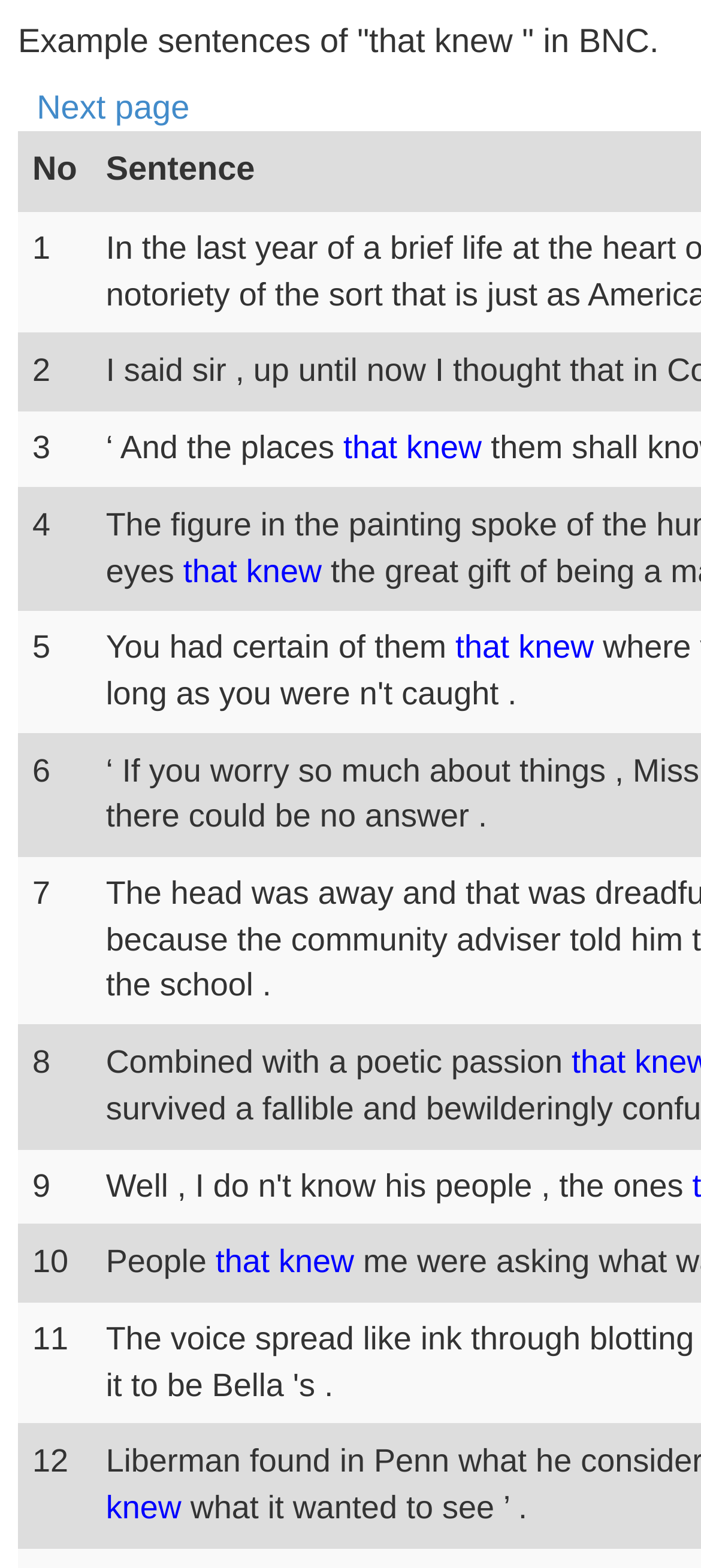Determine the bounding box coordinates for the UI element with the following description: "Next page". The coordinates should be four float numbers between 0 and 1, represented as [left, top, right, bottom].

[0.052, 0.056, 0.27, 0.08]